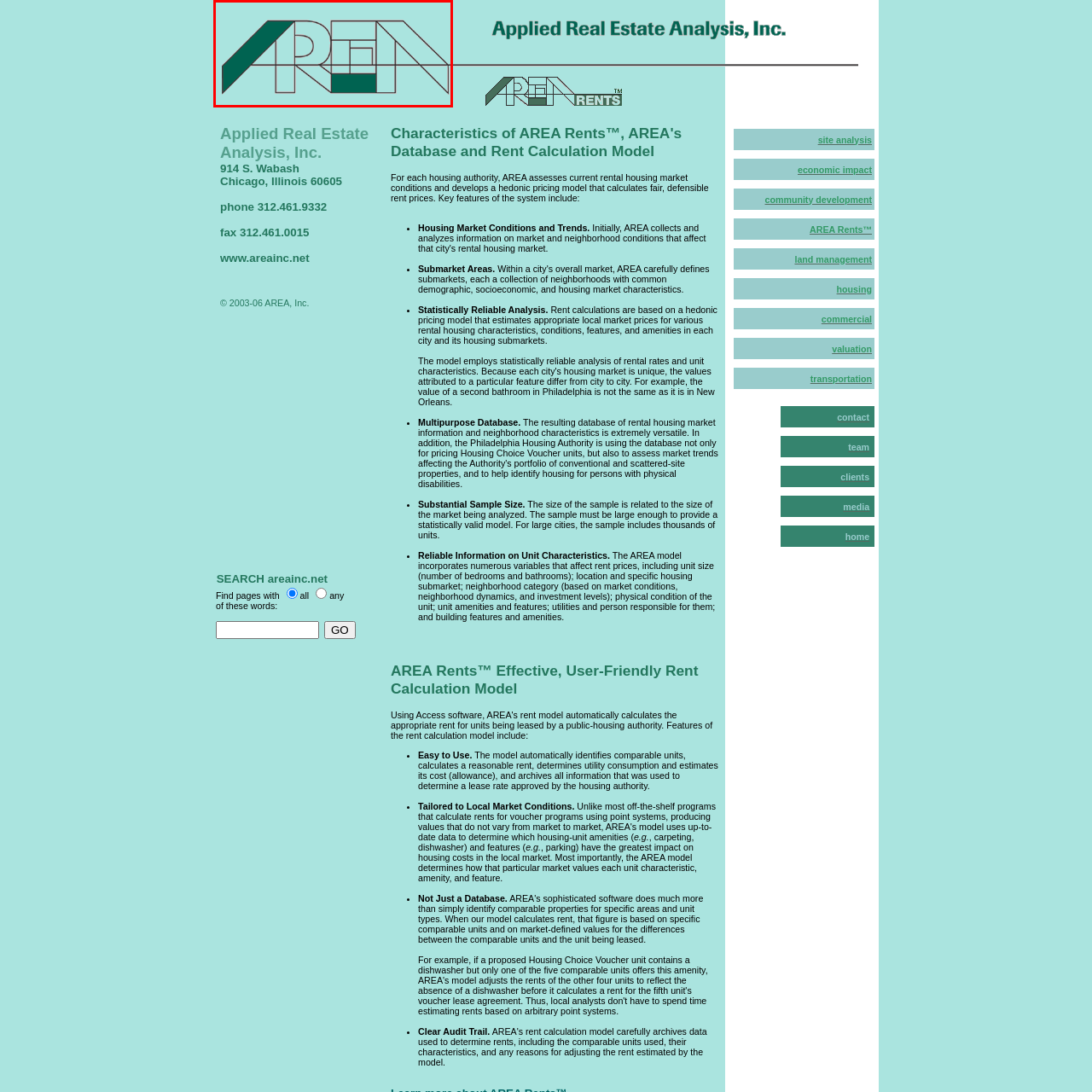What colors are used in the logo?
Pay attention to the image part enclosed by the red bounding box and answer the question using a single word or a short phrase.

Teal, darker green, and light turquoise